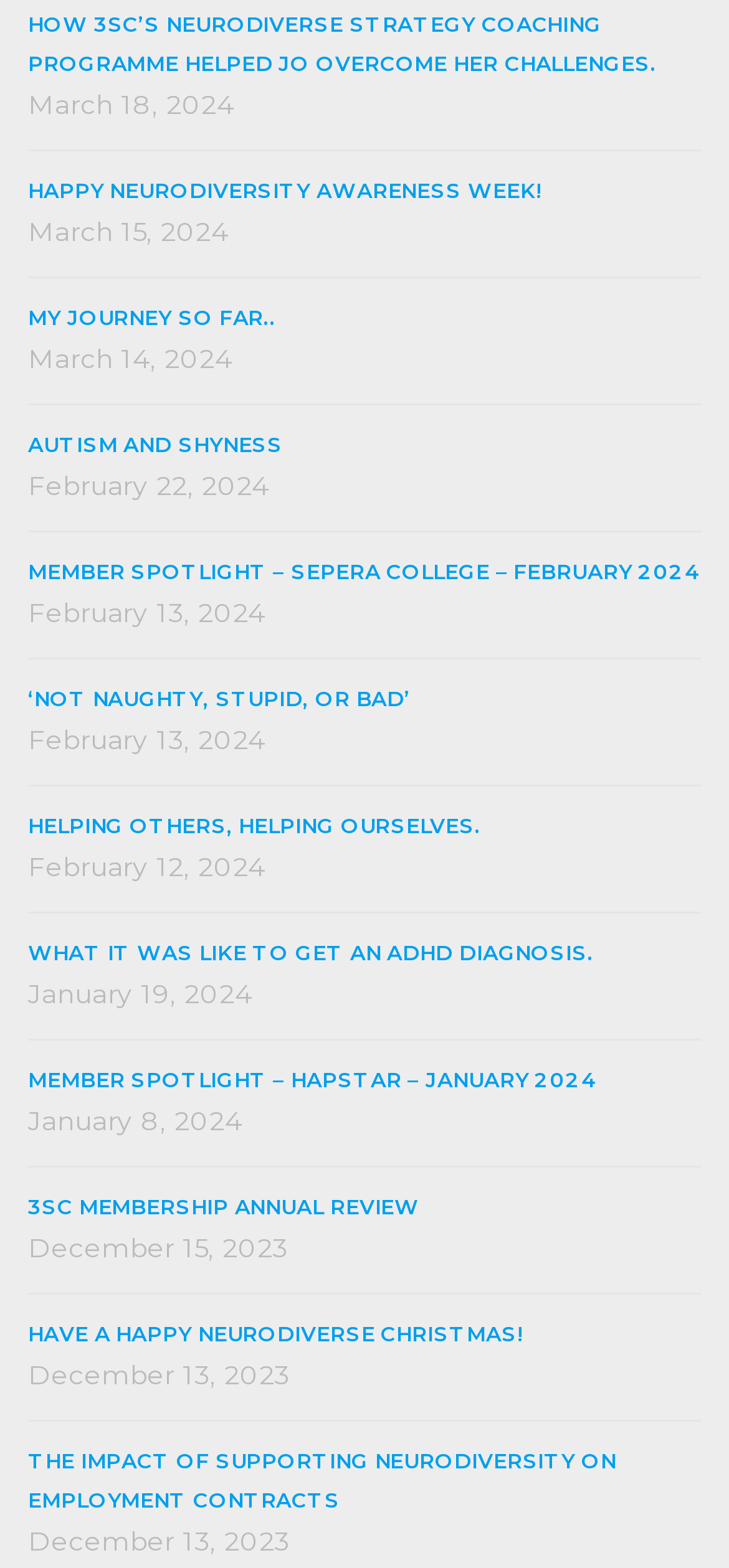Please find the bounding box coordinates of the element that must be clicked to perform the given instruction: "View the 3SC membership annual review". The coordinates should be four float numbers from 0 to 1, i.e., [left, top, right, bottom].

[0.038, 0.762, 0.575, 0.778]